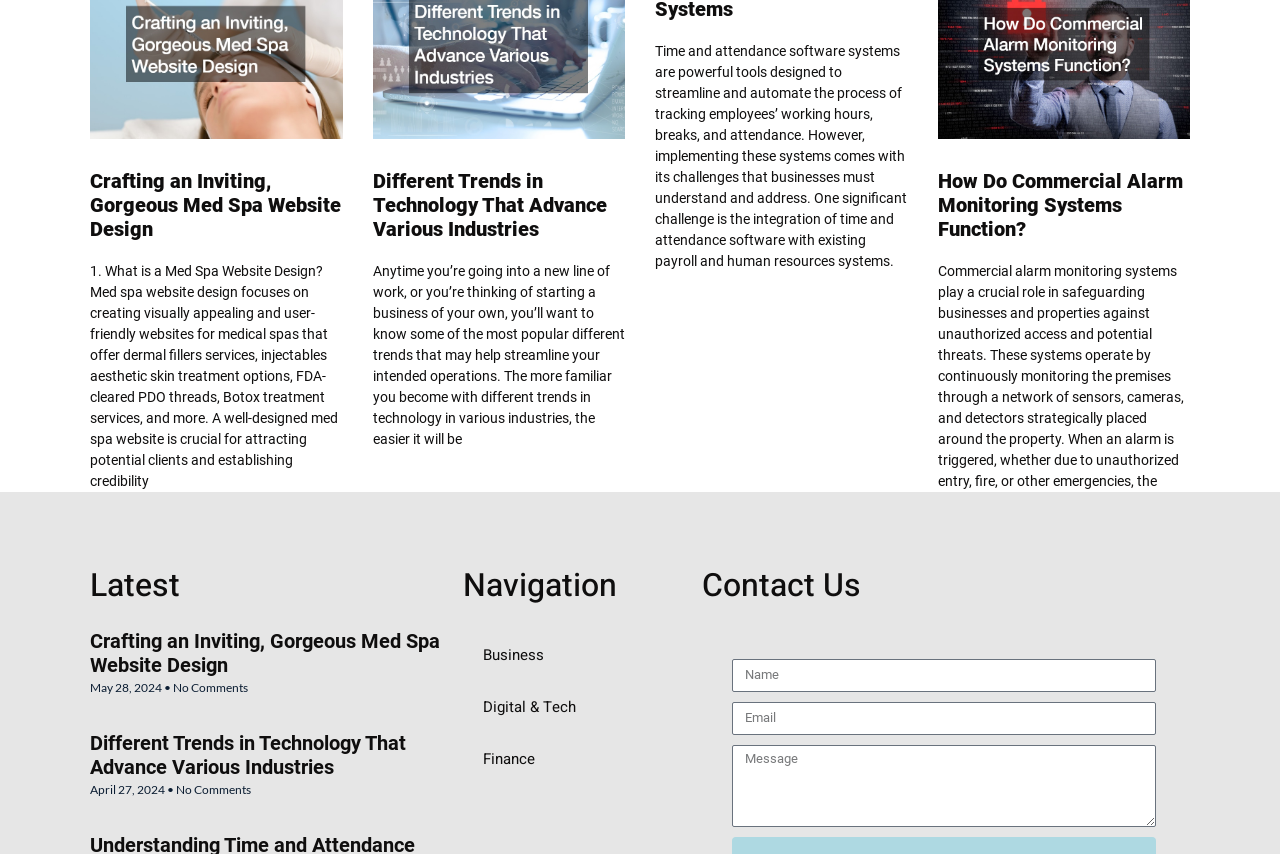Please indicate the bounding box coordinates for the clickable area to complete the following task: "Click on the link to learn about crafting an inviting med spa website design". The coordinates should be specified as four float numbers between 0 and 1, i.e., [left, top, right, bottom].

[0.07, 0.197, 0.266, 0.282]